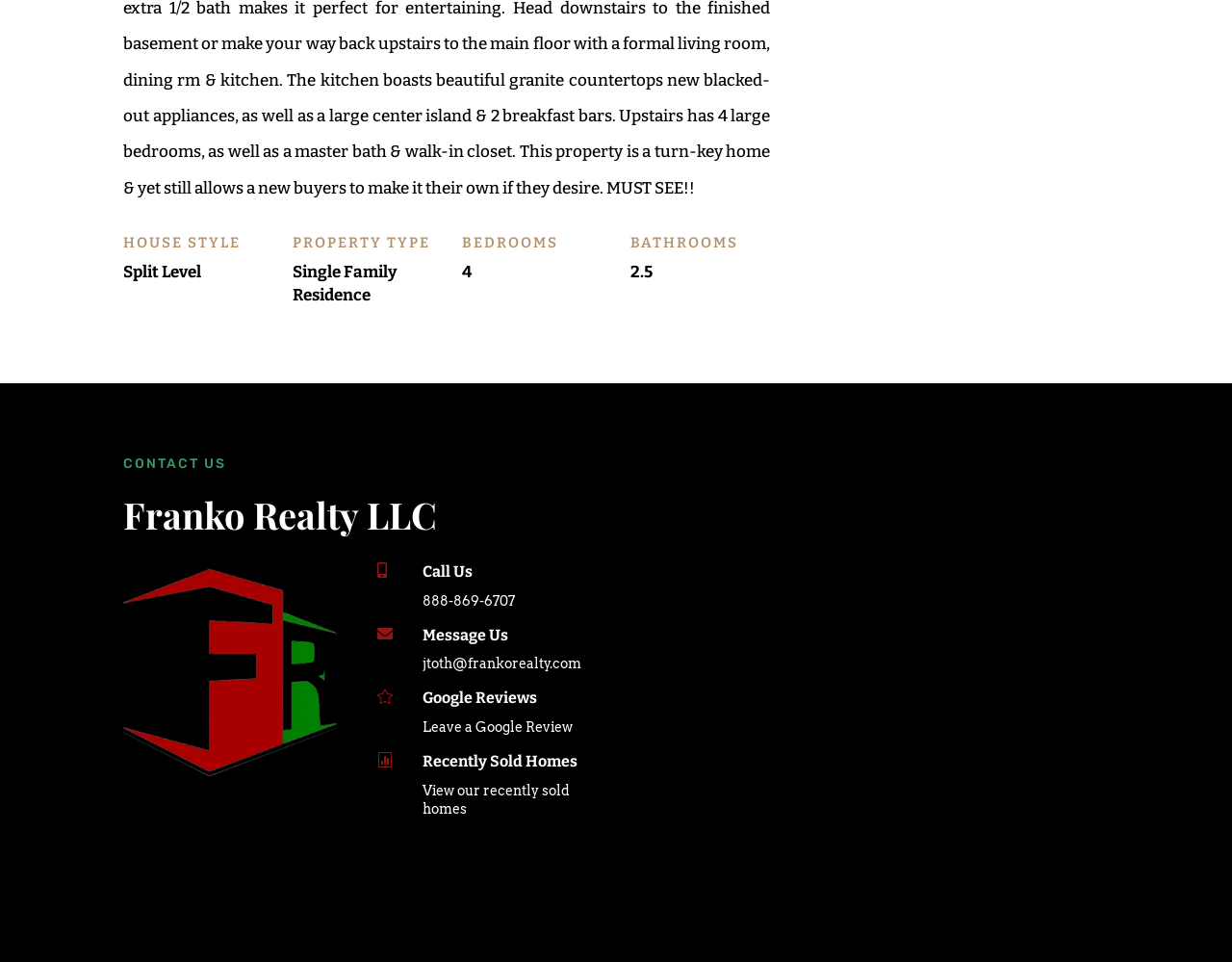Determine the bounding box coordinates for the HTML element described here: "".

[0.306, 0.65, 0.331, 0.666]